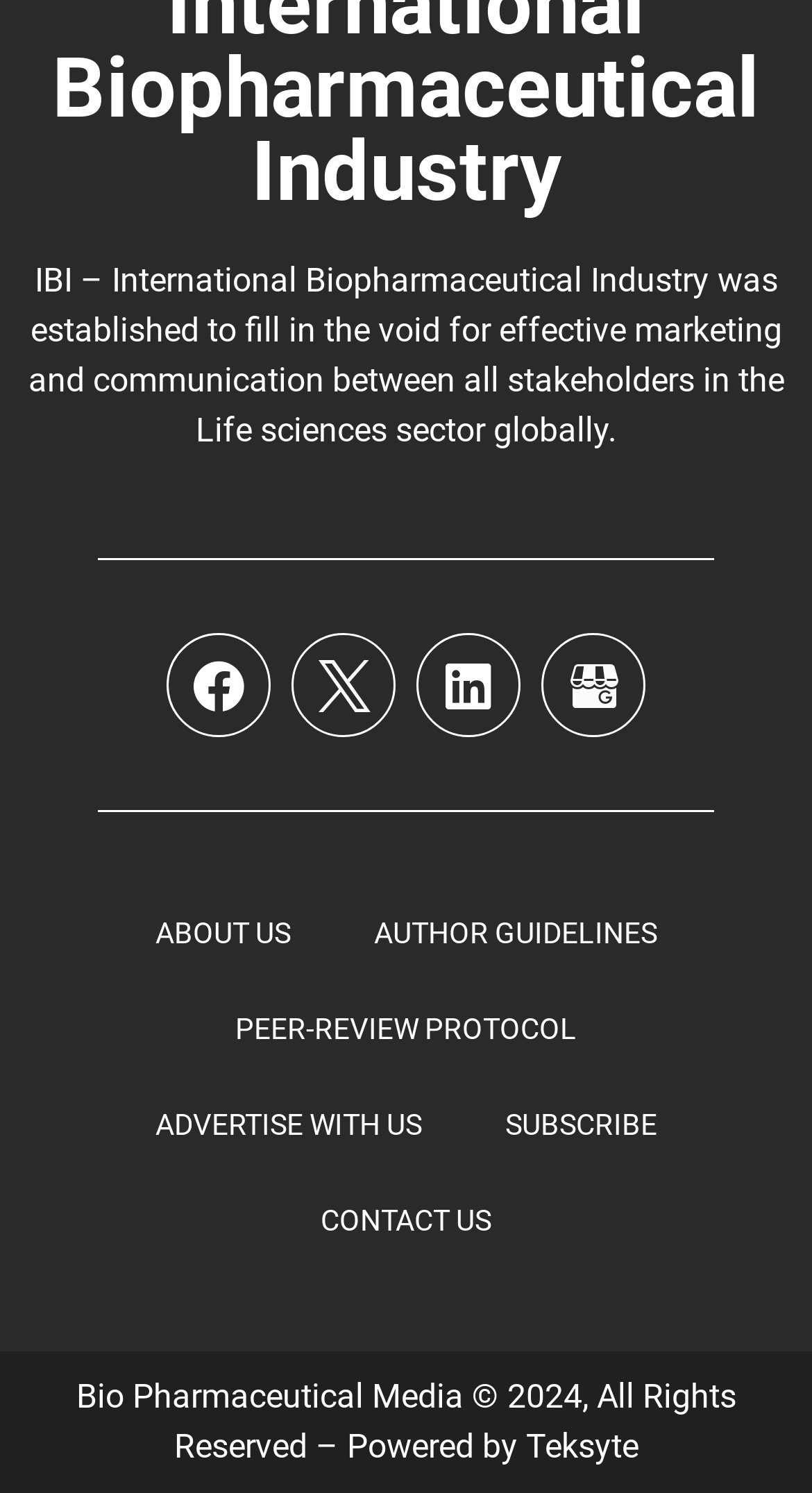Find the bounding box coordinates for the element that must be clicked to complete the instruction: "View Facebook page". The coordinates should be four float numbers between 0 and 1, indicated as [left, top, right, bottom].

[0.205, 0.424, 0.333, 0.494]